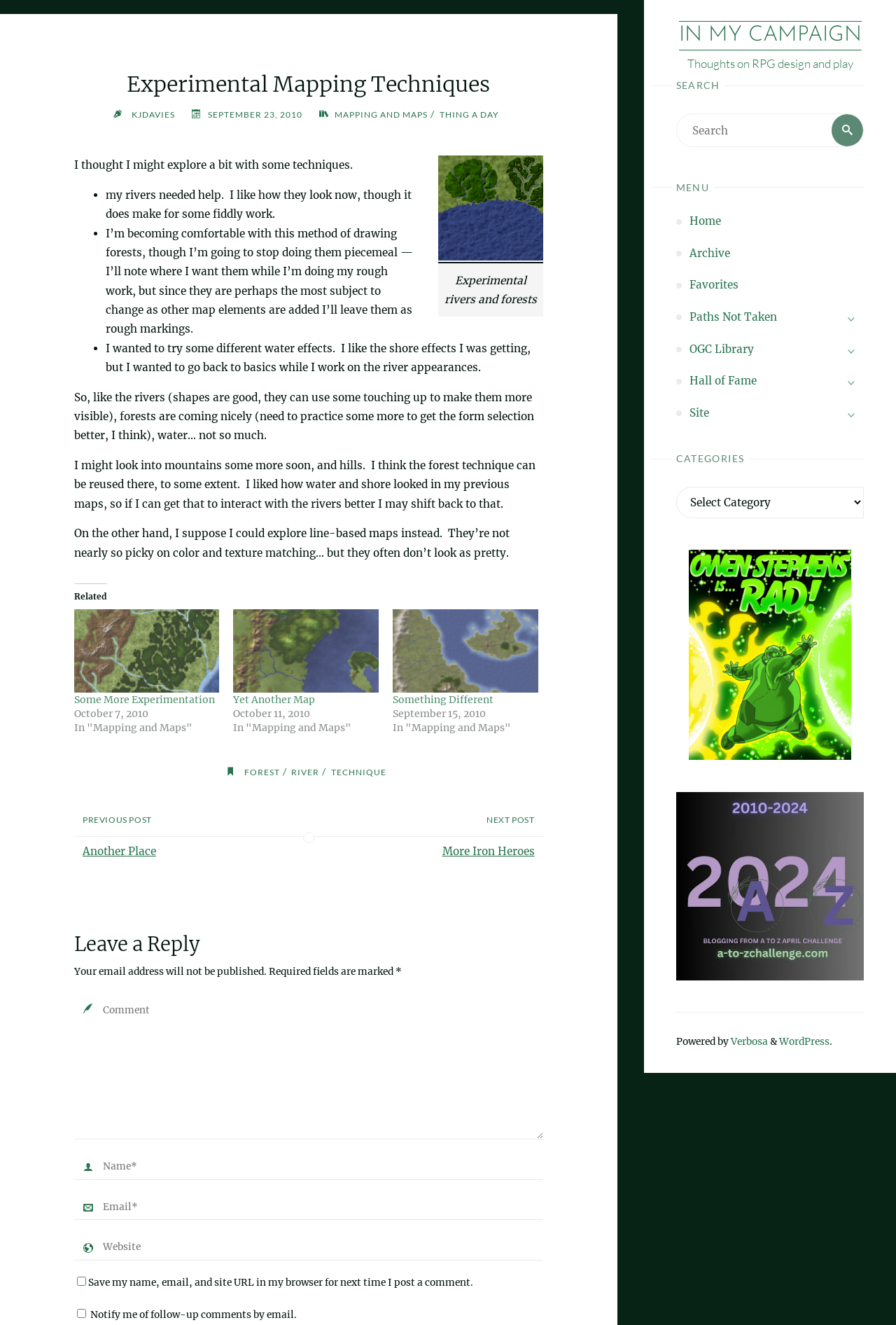What is the name of the author?
Use the image to answer the question with a single word or phrase.

KJDAVIES